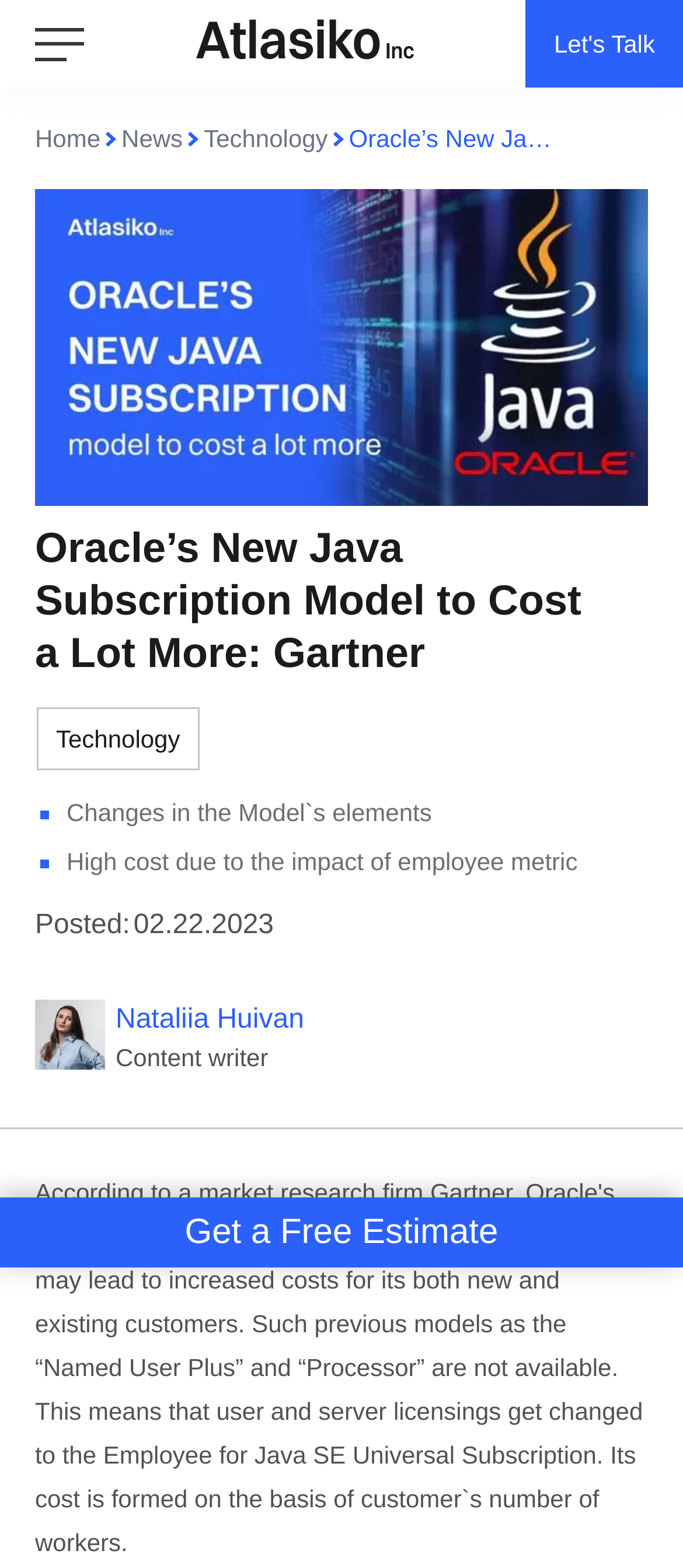Who is the author of the article?
Answer the question in as much detail as possible.

The author of the article can be found by looking at the link 'Nataliia Huivan Nataliia Huivan Content writer' which is located below the article title.